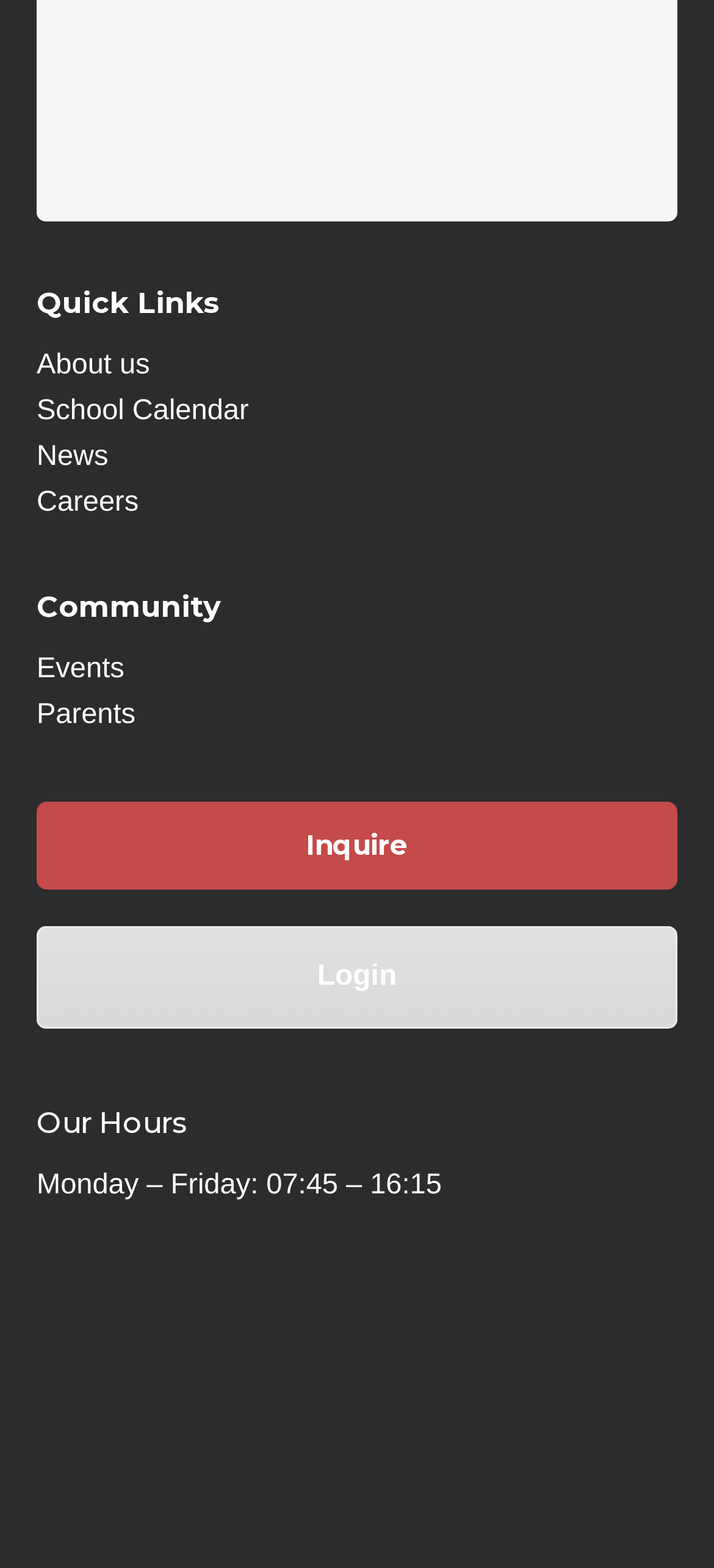Locate the bounding box coordinates of the region to be clicked to comply with the following instruction: "click on About us". The coordinates must be four float numbers between 0 and 1, in the form [left, top, right, bottom].

[0.051, 0.223, 0.21, 0.243]